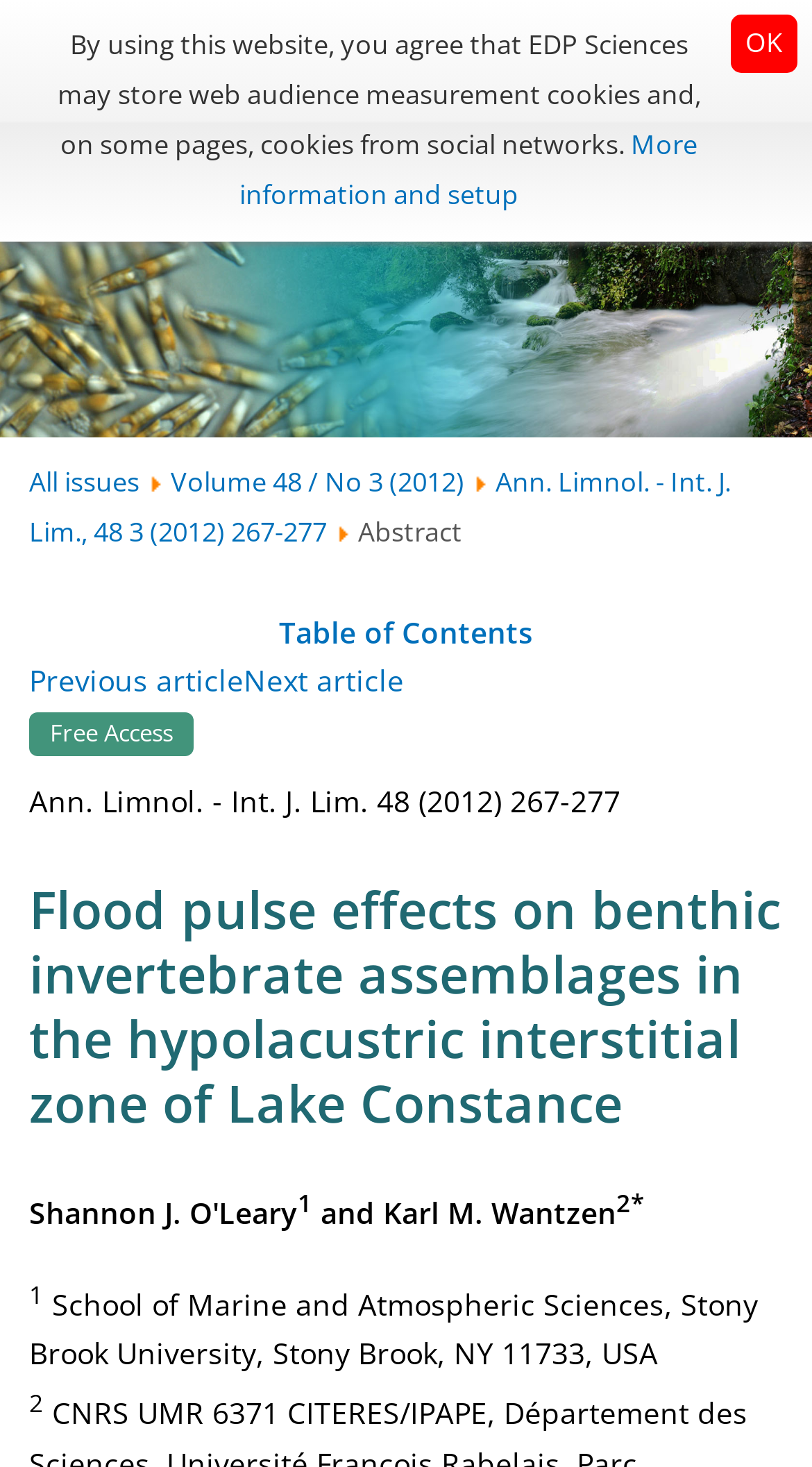What is the volume and issue number of the current journal? Based on the screenshot, please respond with a single word or phrase.

Volume 48, No 3